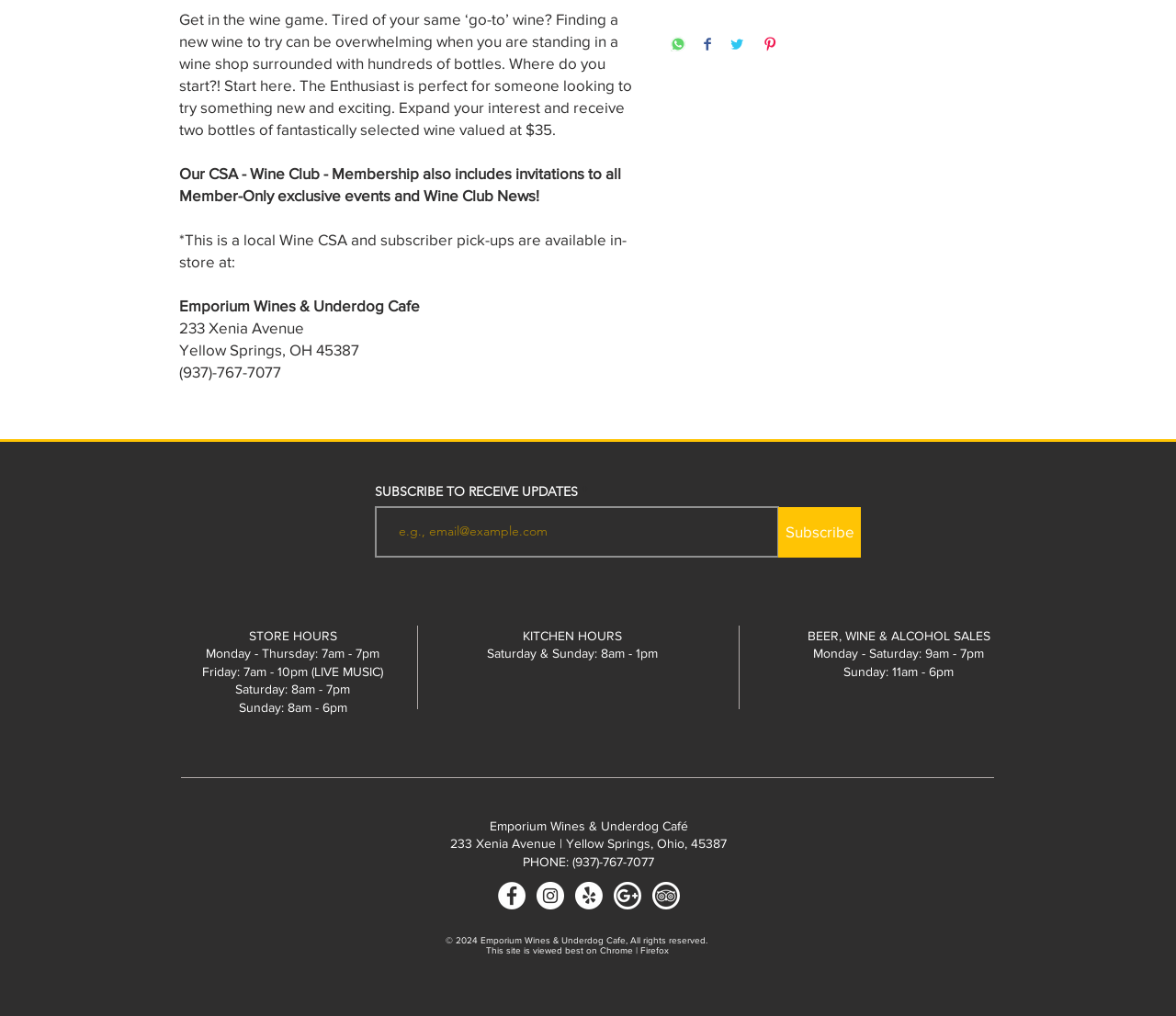Please locate the UI element described by "name="email" placeholder="e.g., email@example.com"" and provide its bounding box coordinates.

[0.319, 0.498, 0.662, 0.549]